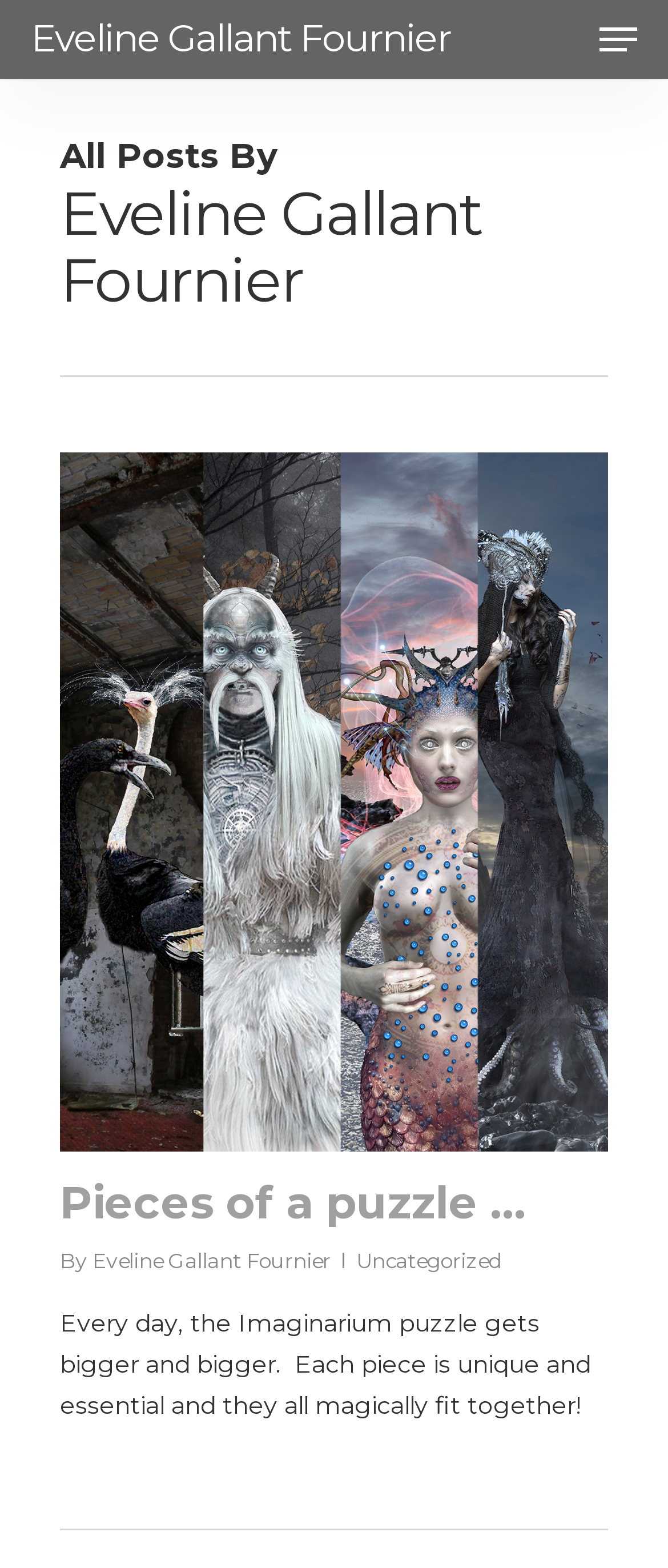Provide a one-word or one-phrase answer to the question:
What is the category of the post 'Pieces of a puzzle …'?

Uncategorized